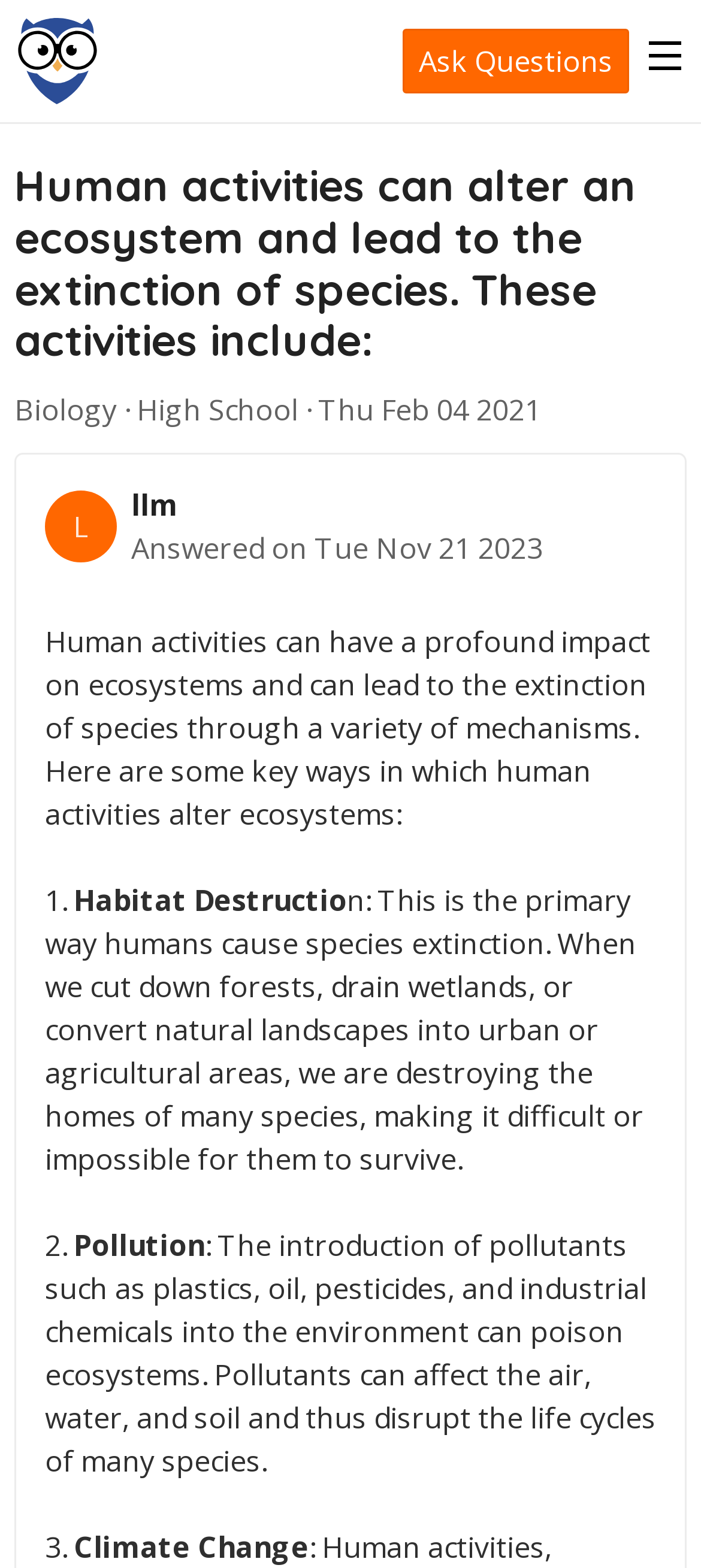When was the article answered?
Based on the visual content, answer with a single word or a brief phrase.

Tue Nov 21 2023